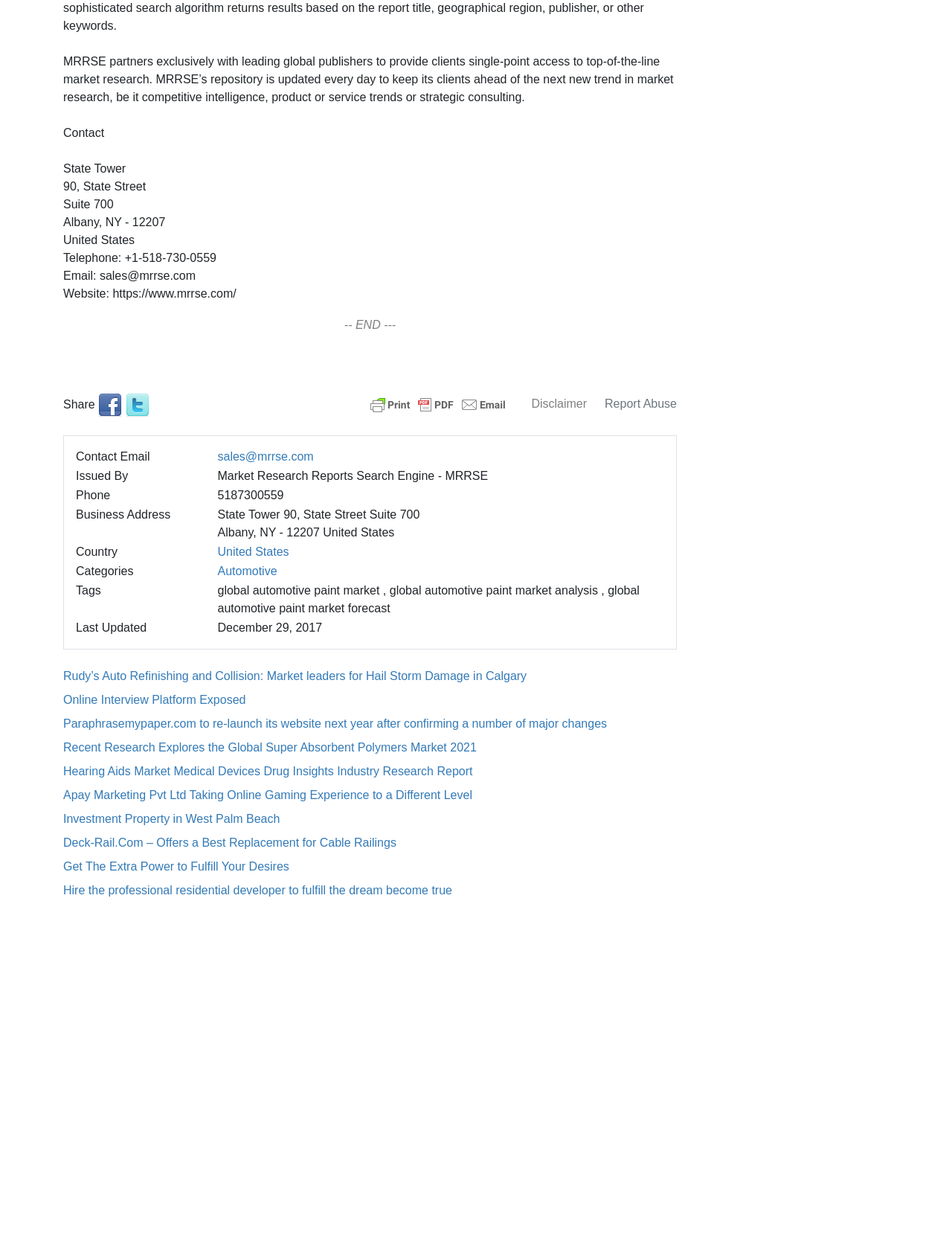Mark the bounding box of the element that matches the following description: "parent_node: Share".

[0.103, 0.319, 0.128, 0.33]